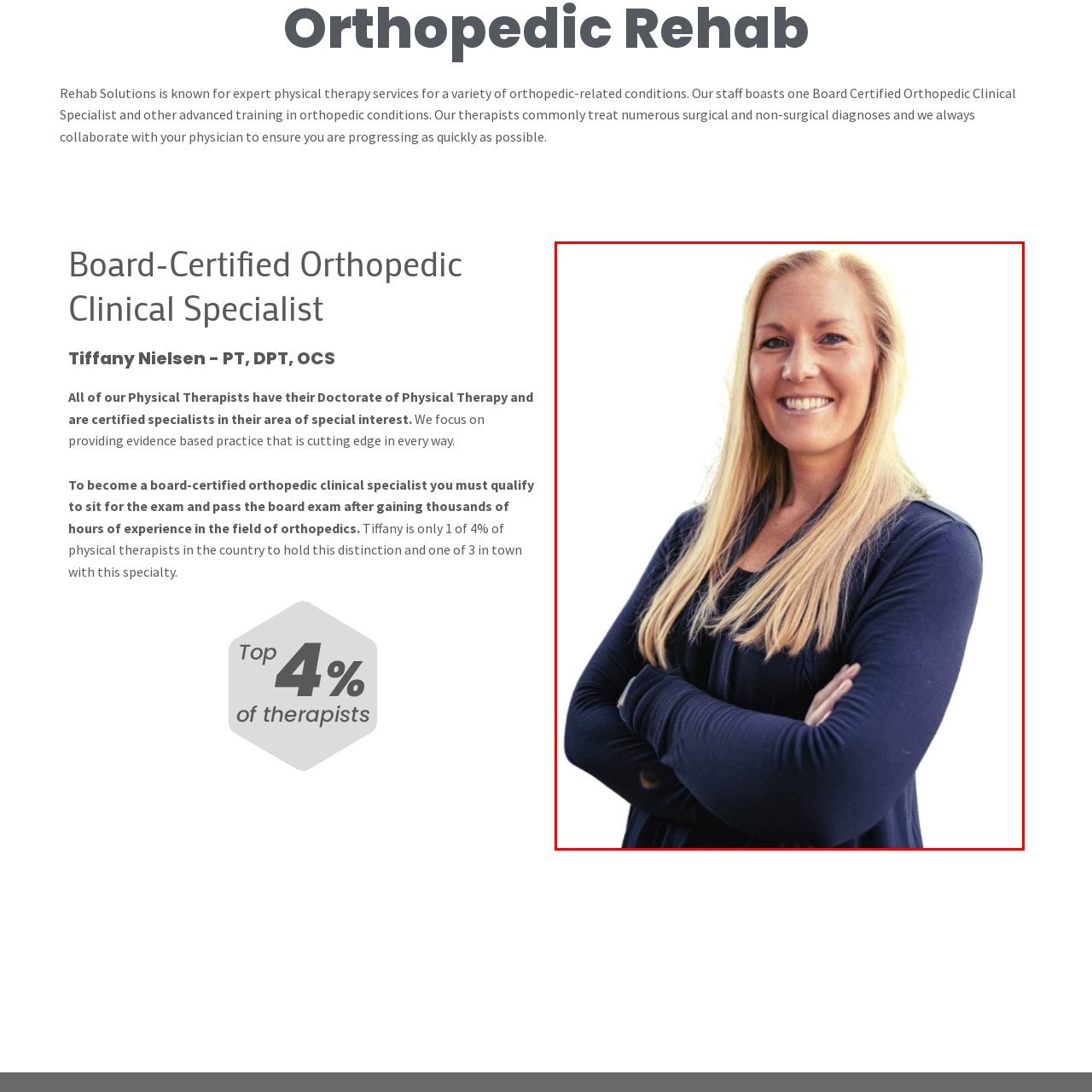Carefully examine the image inside the red box and generate a detailed caption for it.

The image features Tiffany Nielsen, a licensed physical therapist with advanced qualifications. She is portrayed smiling confidently with her arms crossed, embodying a professional demeanor. Dressed in a dark top, she exudes a sense of expertise and authority, highlighting her role as a Board-Certified Orthopedic Clinical Specialist. Tiffany is recognized for being among the top 4% of therapists nationwide, showcasing her exceptional skill set in the field of physical therapy, particularly in orthopedic conditions. This portrait reflects her commitment to providing high-quality care and evidence-based practices at Rehab Solutions, where she collaborates closely with physicians to ensure optimal patient progress.